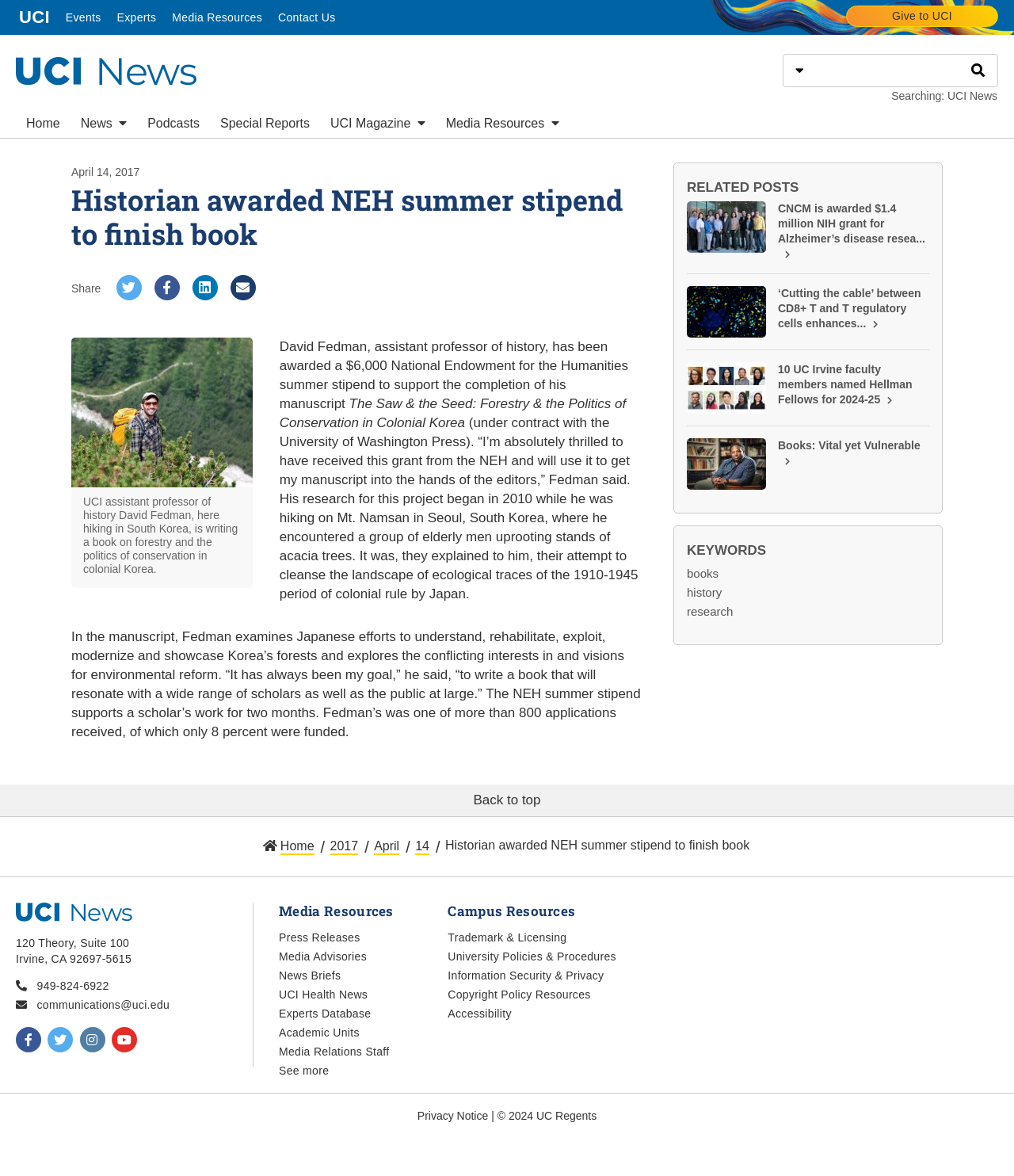Locate the bounding box coordinates of the segment that needs to be clicked to meet this instruction: "Share on Twitter".

[0.114, 0.234, 0.139, 0.261]